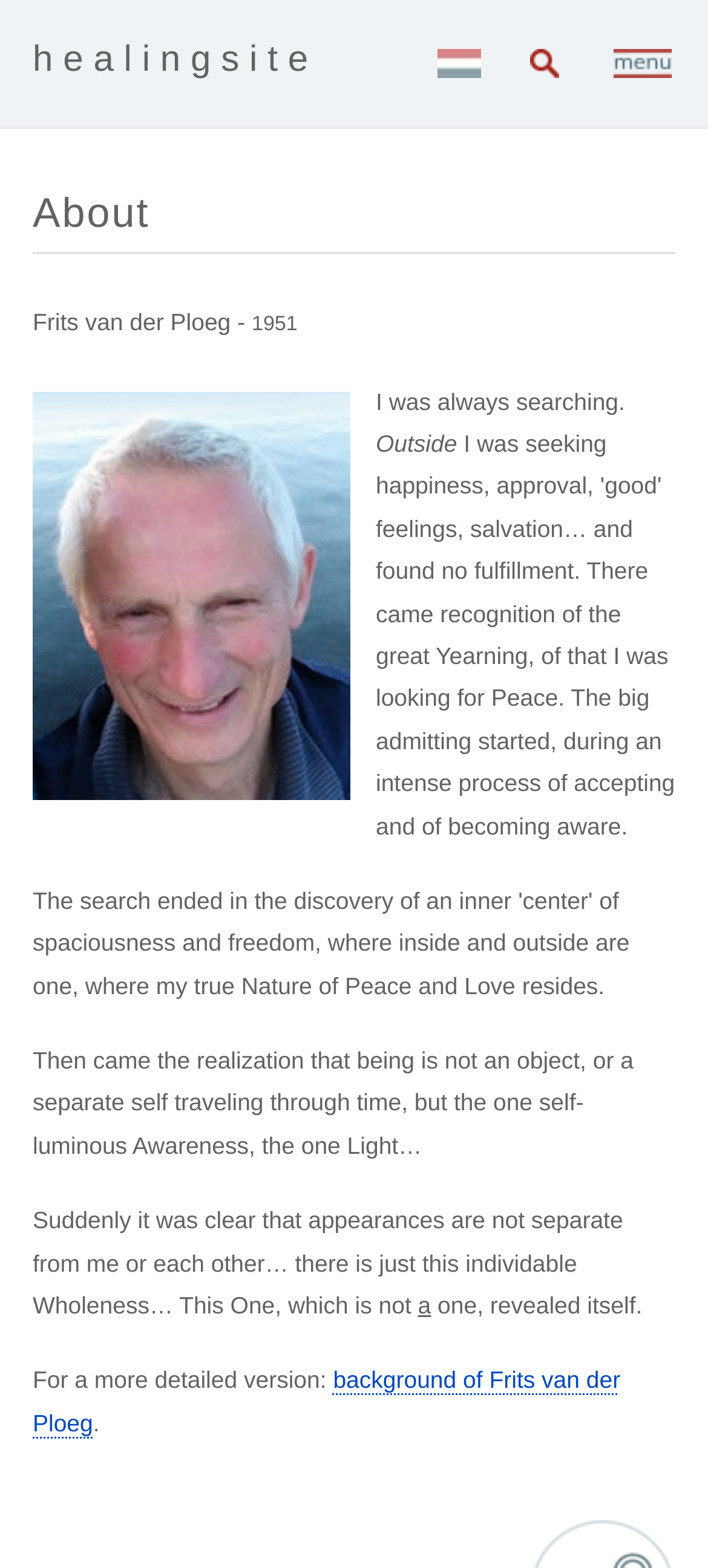What is the year mentioned on the webpage?
Please use the image to provide an in-depth answer to the question.

I found the year '1951' in the StaticText element with bounding box coordinates [0.356, 0.2, 0.42, 0.214], which is located next to the name 'Frits van der Ploeg'.